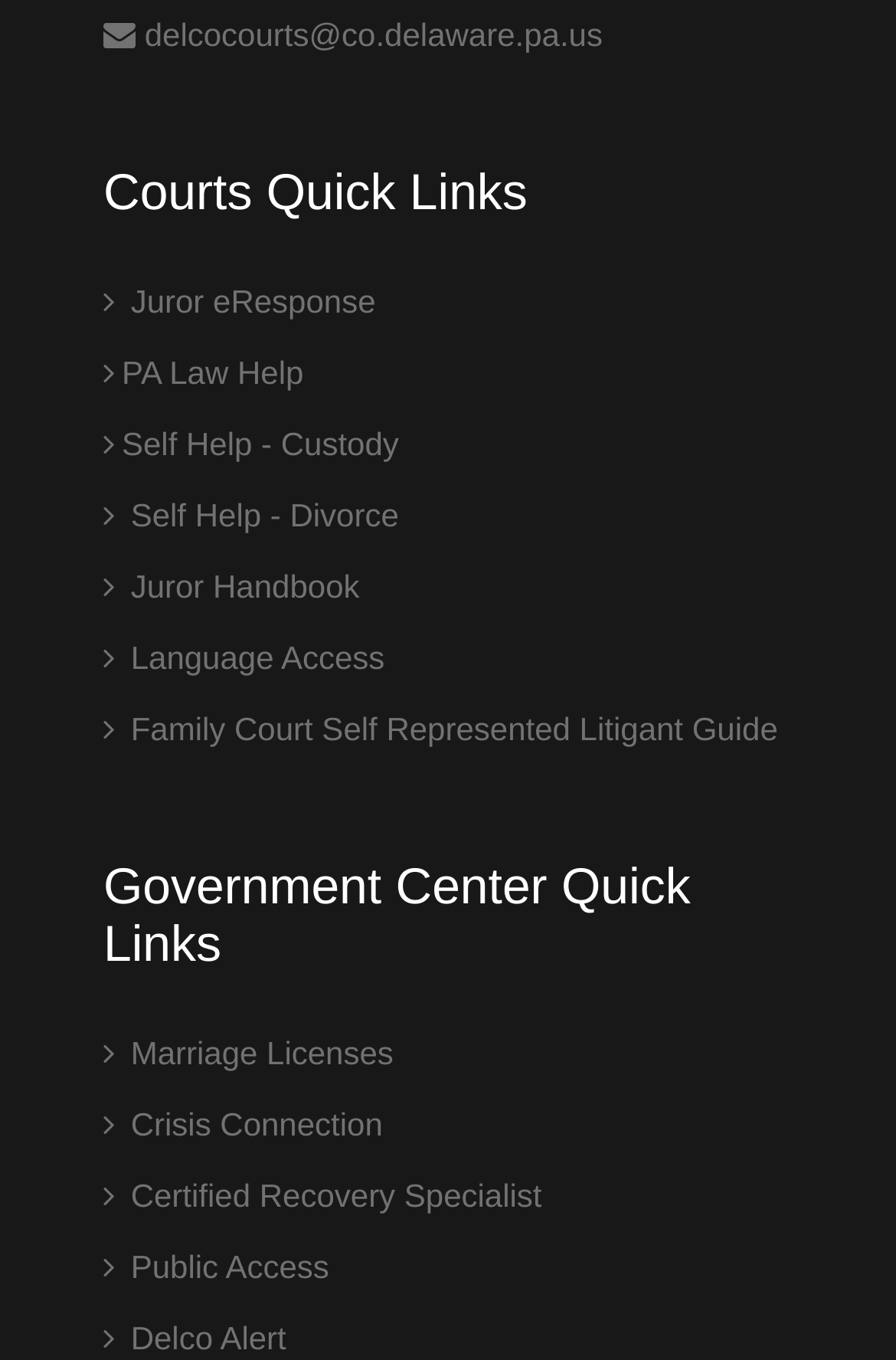Please identify the bounding box coordinates of the area I need to click to accomplish the following instruction: "Access PA Law Help".

[0.115, 0.26, 0.339, 0.287]